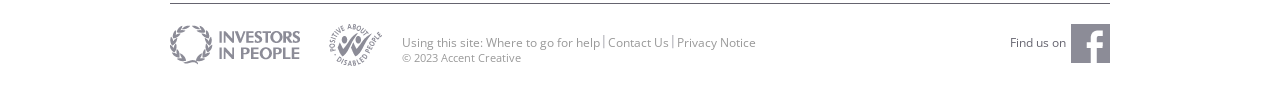How many social media links are present on the webpage?
Look at the image and answer the question with a single word or phrase.

At least one